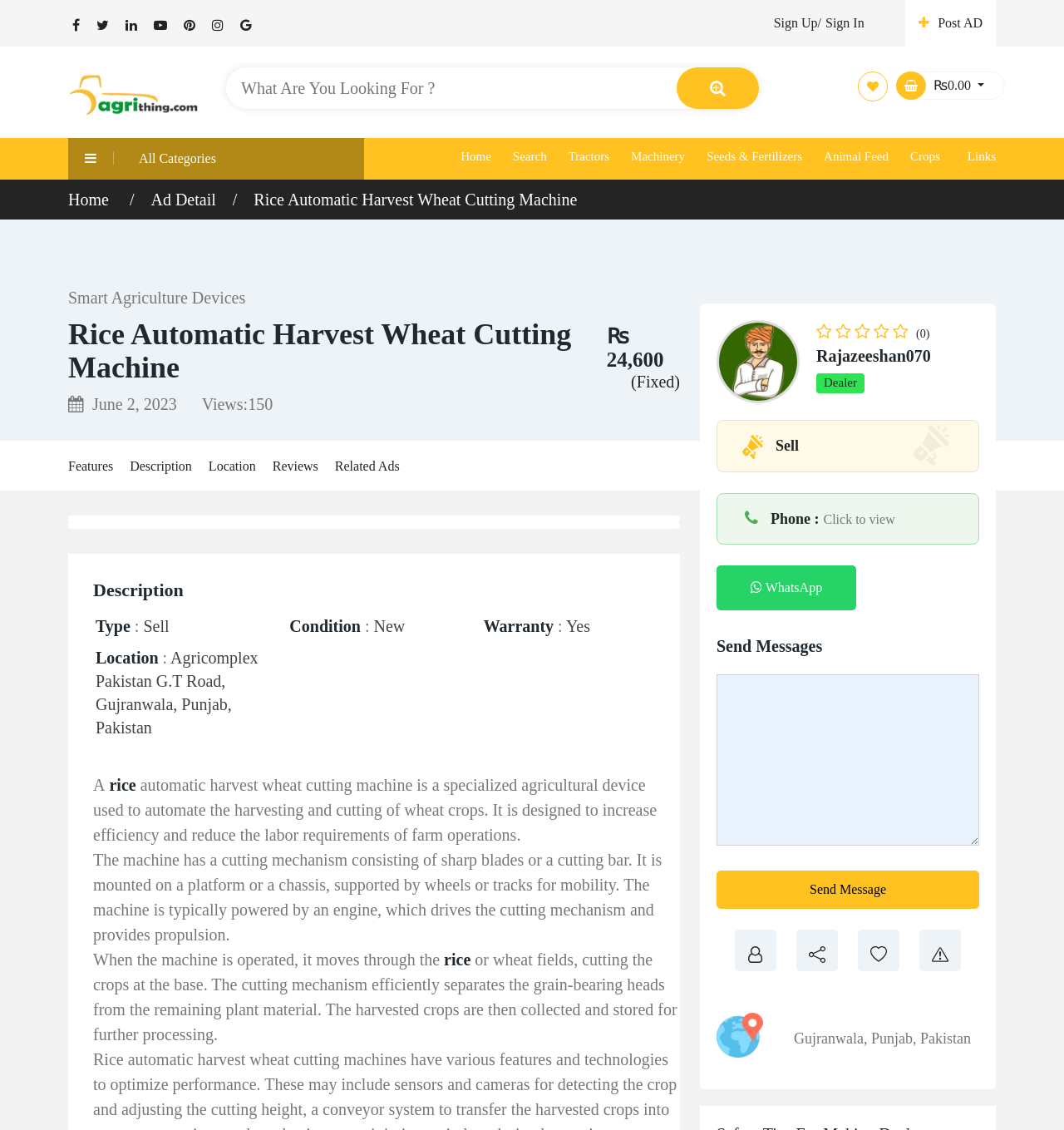Please identify the bounding box coordinates of the element I should click to complete this instruction: 'download the game'. The coordinates should be given as four float numbers between 0 and 1, like this: [left, top, right, bottom].

None